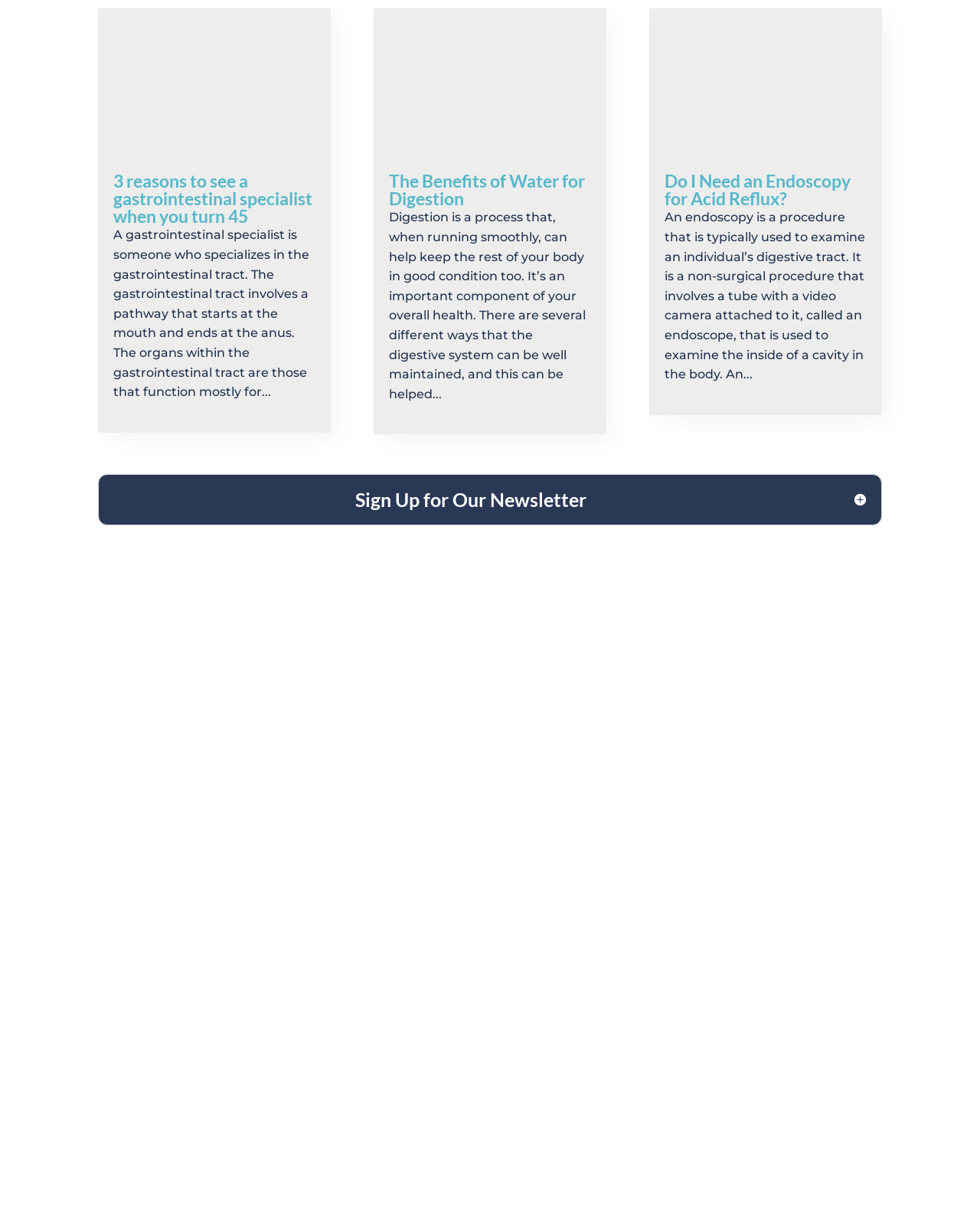Please locate the bounding box coordinates of the element that needs to be clicked to achieve the following instruction: "Login to patient portal". The coordinates should be four float numbers between 0 and 1, i.e., [left, top, right, bottom].

[0.148, 0.889, 0.311, 0.904]